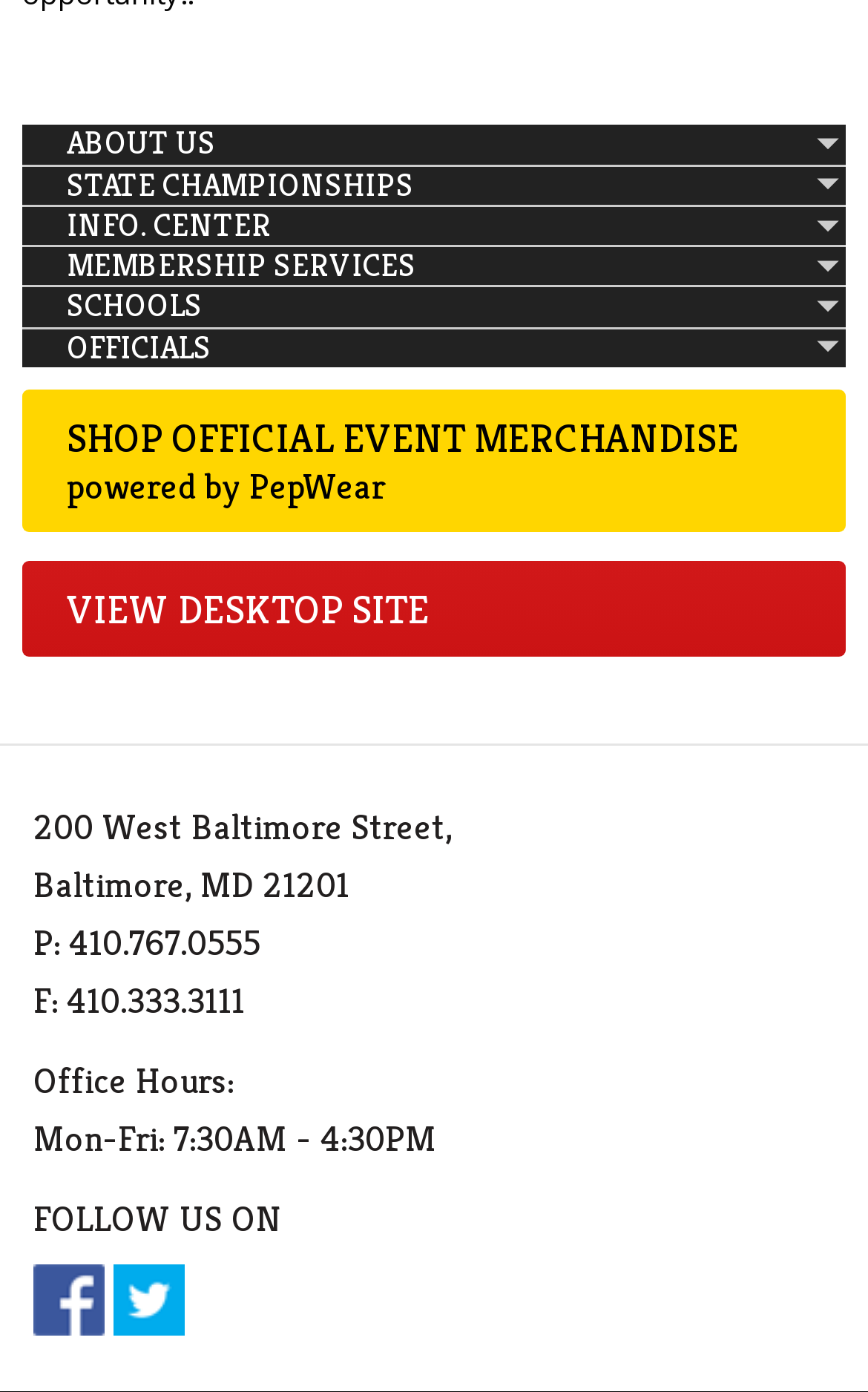Identify the bounding box of the UI component described as: "NFHS Officials Insurance Benefits".

[0.026, 0.498, 0.974, 0.525]